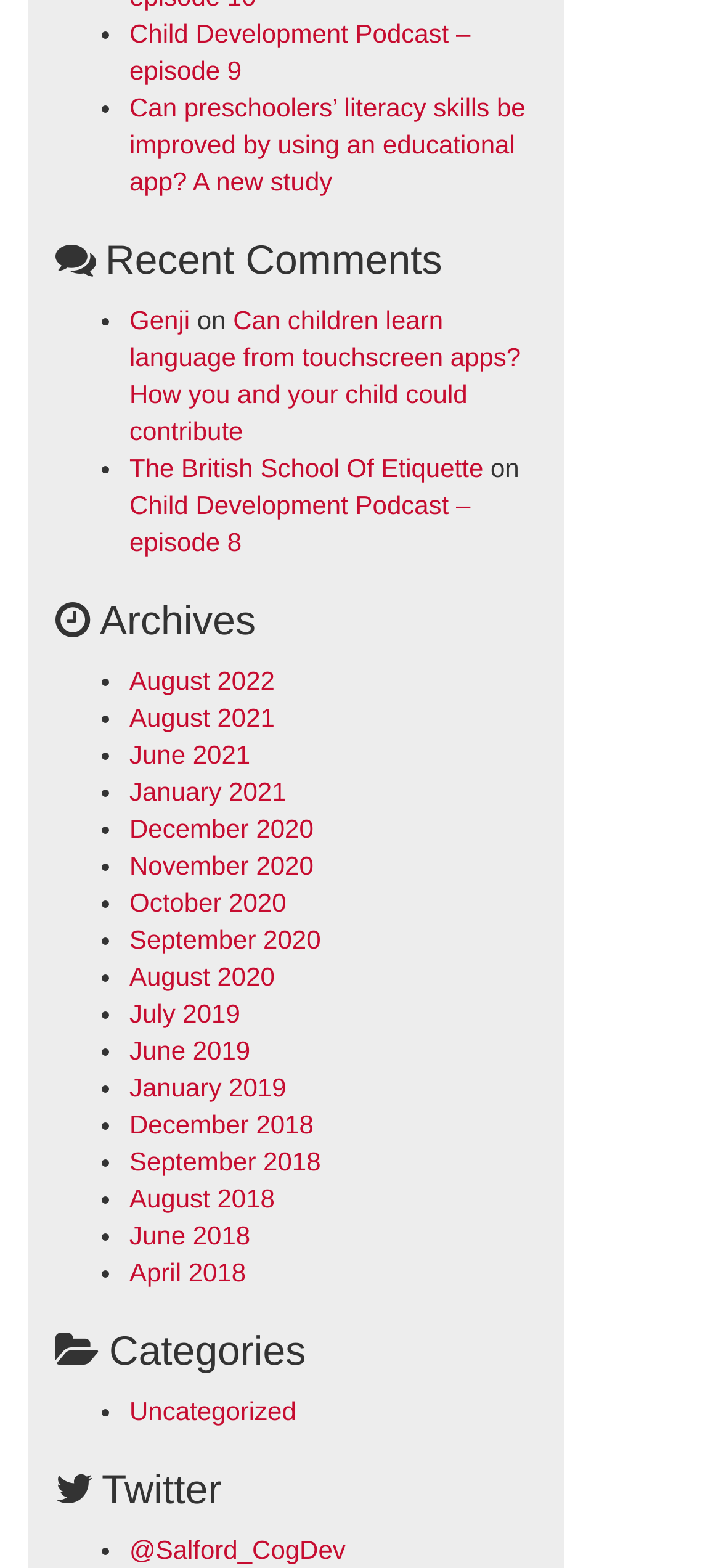Please identify the bounding box coordinates of the element that needs to be clicked to perform the following instruction: "Read Child Development Podcast – episode 9".

[0.179, 0.011, 0.652, 0.054]